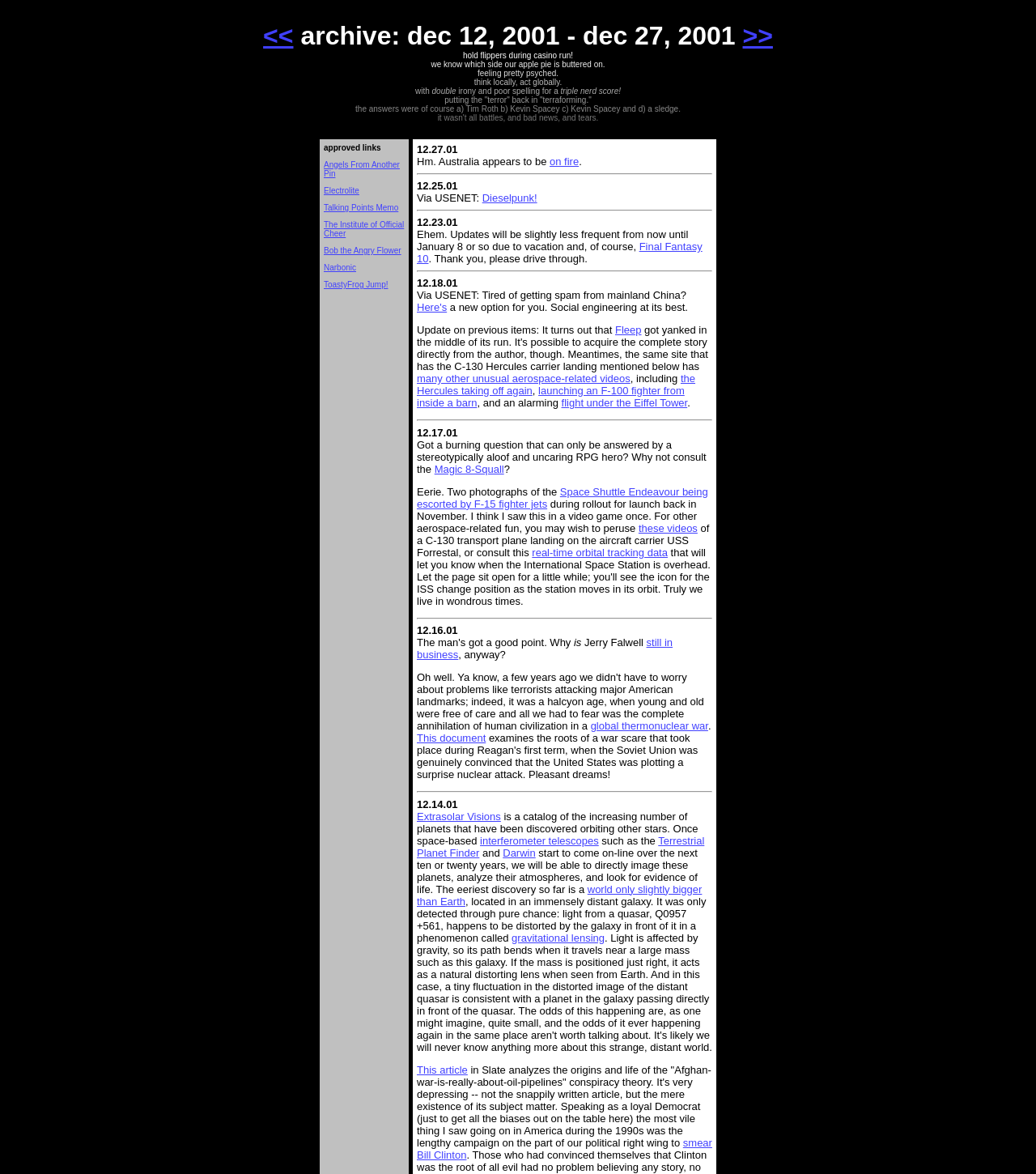Create an in-depth description of the webpage, covering main sections.

The webpage is an archive of blog posts from December 12, 2001, to December 27, 2001. At the top, there are navigation links "<<" and ">>" to browse through the archives. Below these links, the title "archive: dec 12, 2001 - dec 27, 2001" is displayed.

The main content of the webpage consists of several blog posts, each with a date stamp and a brief description or commentary. The posts are arranged in a vertical column, with the most recent post at the top. Each post has a horizontal separator line above and below it, distinguishing it from the others.

The blog posts cover a wide range of topics, including personal thoughts, news articles, and interesting links. Some posts are humorous, while others are more serious and discuss current events or technological advancements. There are also links to external websites and articles, which are often accompanied by a brief description or commentary.

In terms of layout, the webpage has a simple and clean design. The text is arranged in a single column, with ample whitespace between the posts to make them easy to read. The navigation links and date stamps are prominently displayed, making it easy to navigate through the archives. Overall, the webpage has a personal and informal tone, suggesting that it is a personal blog or journal.